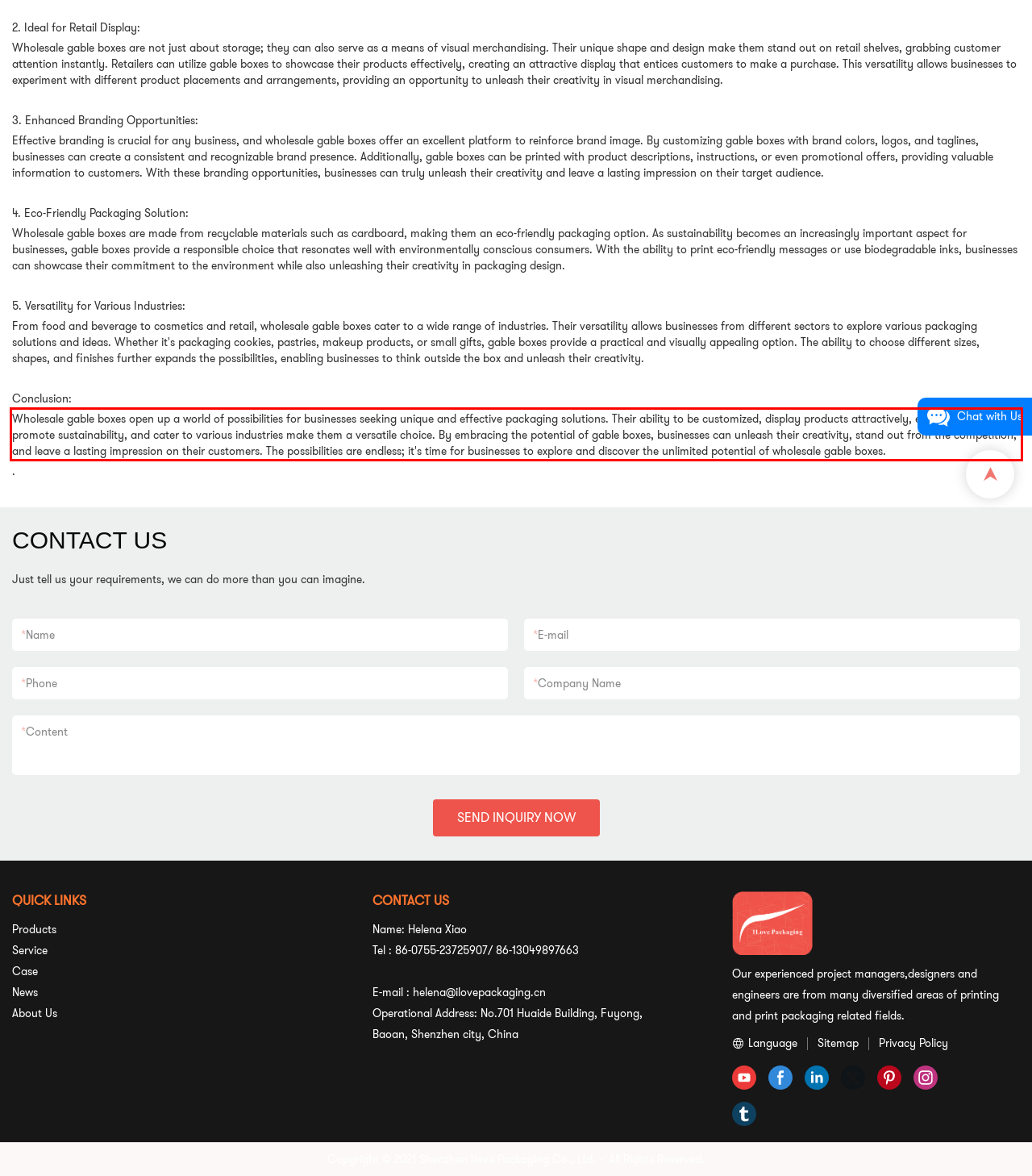You are provided with a webpage screenshot that includes a red rectangle bounding box. Extract the text content from within the bounding box using OCR.

Wholesale gable boxes open up a world of possibilities for businesses seeking unique and effective packaging solutions. Their ability to be customized, display products attractively, enhance branding, promote sustainability, and cater to various industries make them a versatile choice. By embracing the potential of gable boxes, businesses can unleash their creativity, stand out from the competition, and leave a lasting impression on their customers. The possibilities are endless; it's time for businesses to explore and discover the unlimited potential of wholesale gable boxes.